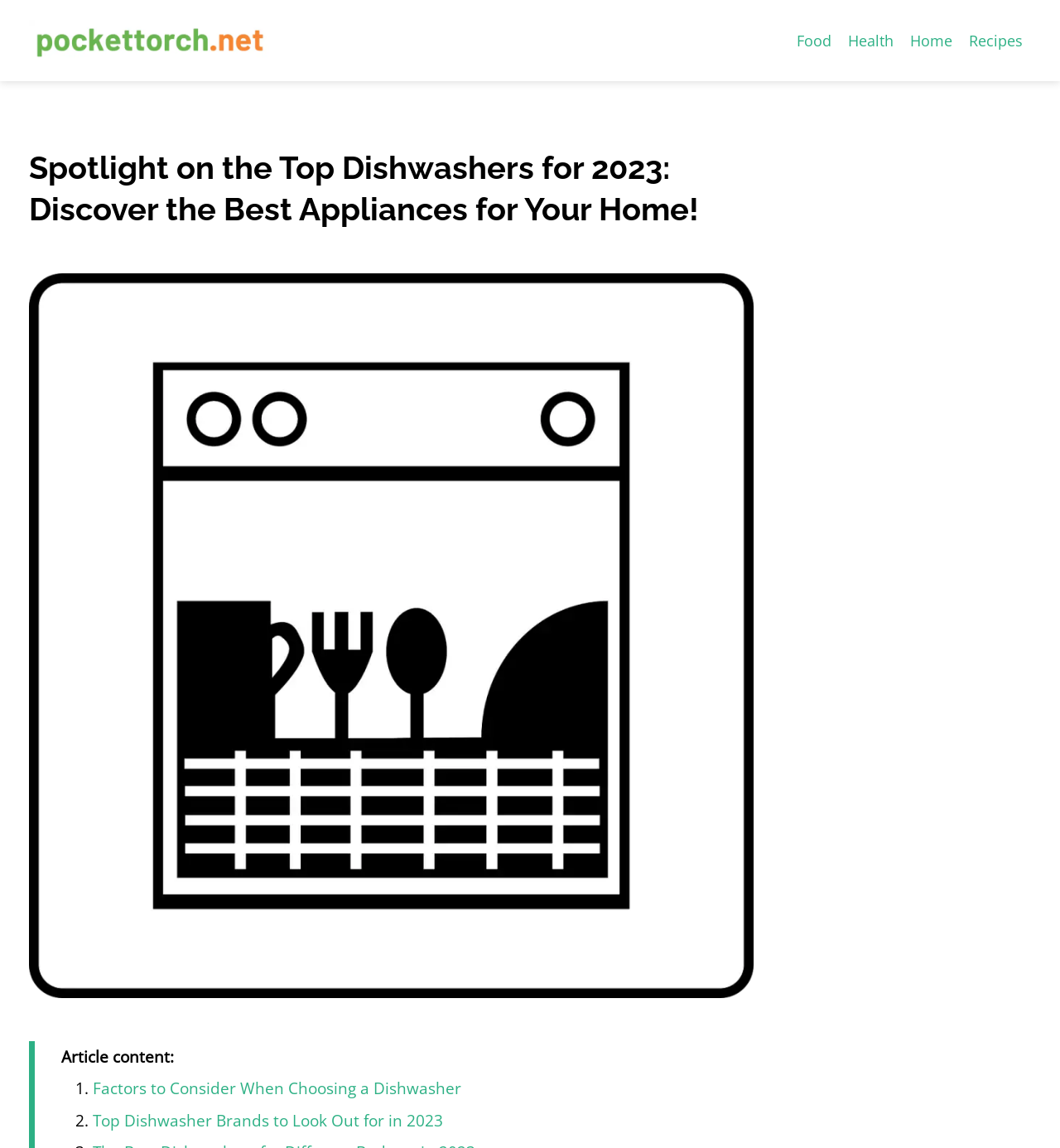Answer the question in one word or a short phrase:
How many links are in the top navigation menu?

4